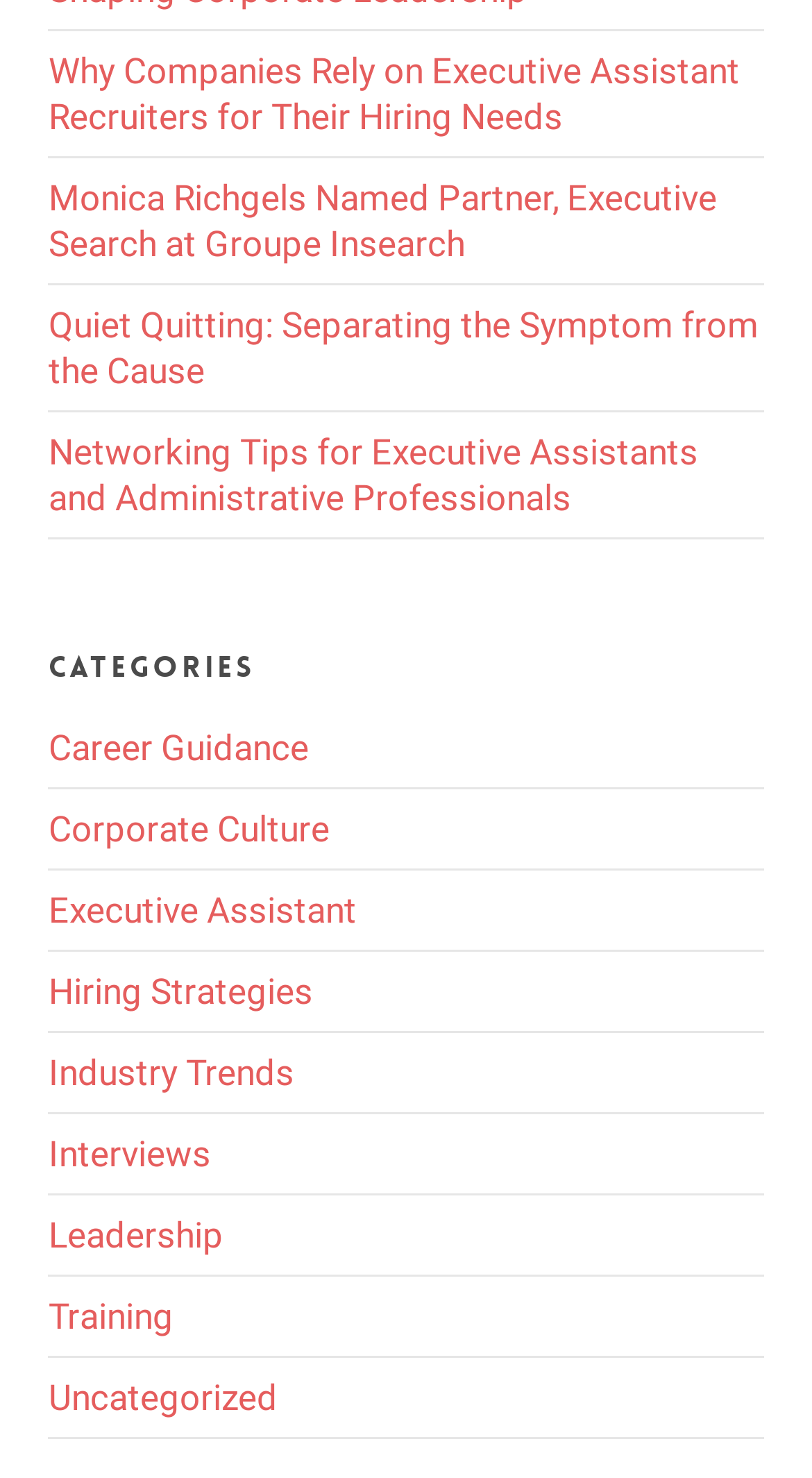Reply to the question with a brief word or phrase: How many links are there on this webpage?

11